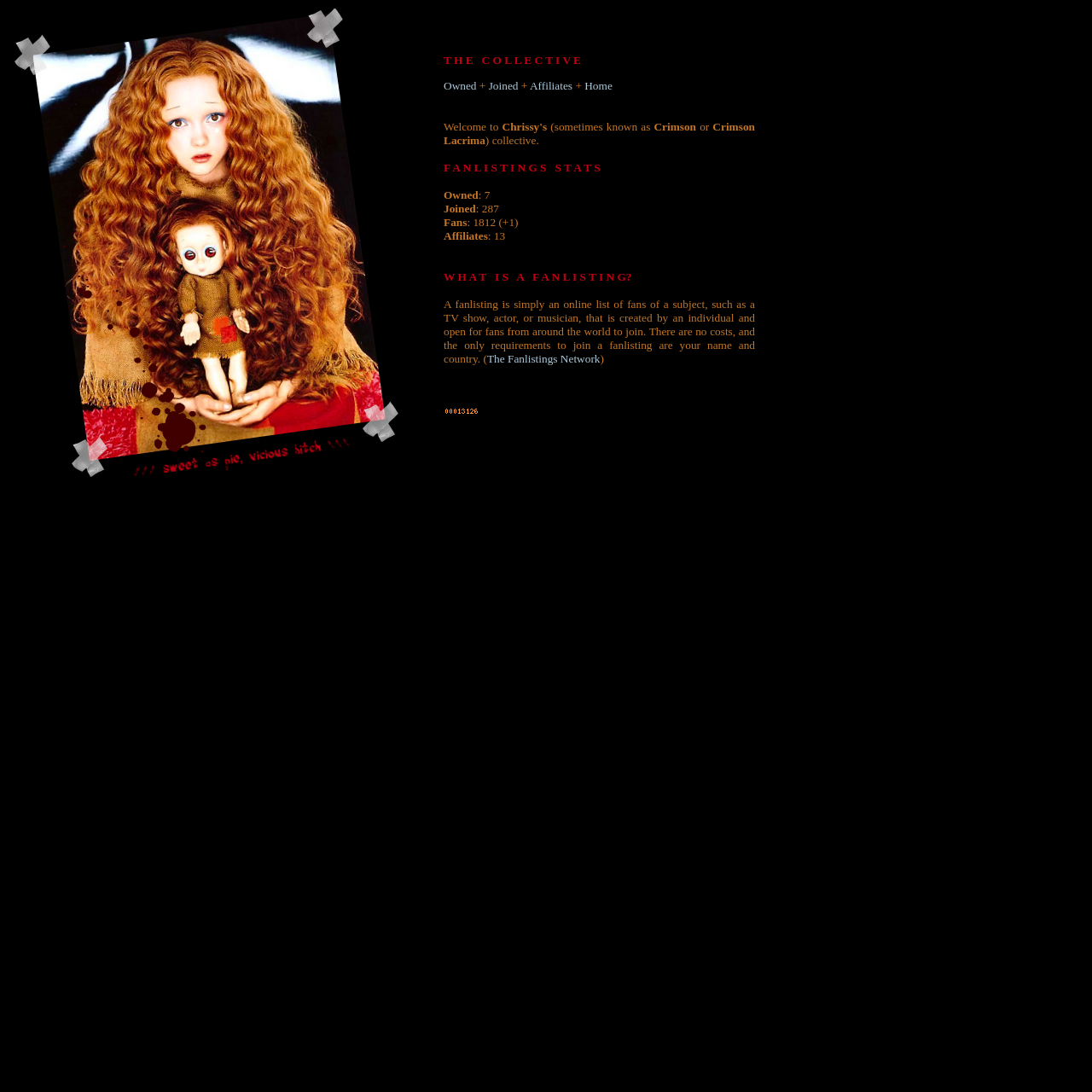Use a single word or phrase to answer the question: What is the name of the collective?

Crimson Lacrima